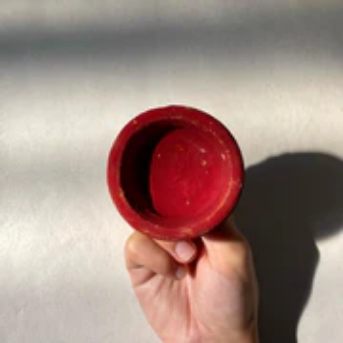Can you give a comprehensive explanation to the question given the content of the image?
What is the pot likely used for?

The person's hand gently cradling the pot highlights its intimate, personal nature, suggesting that it may be used for storing or serving Aker Fassi, a Moroccan tint renowned for its organic and beauty-enhancing properties.